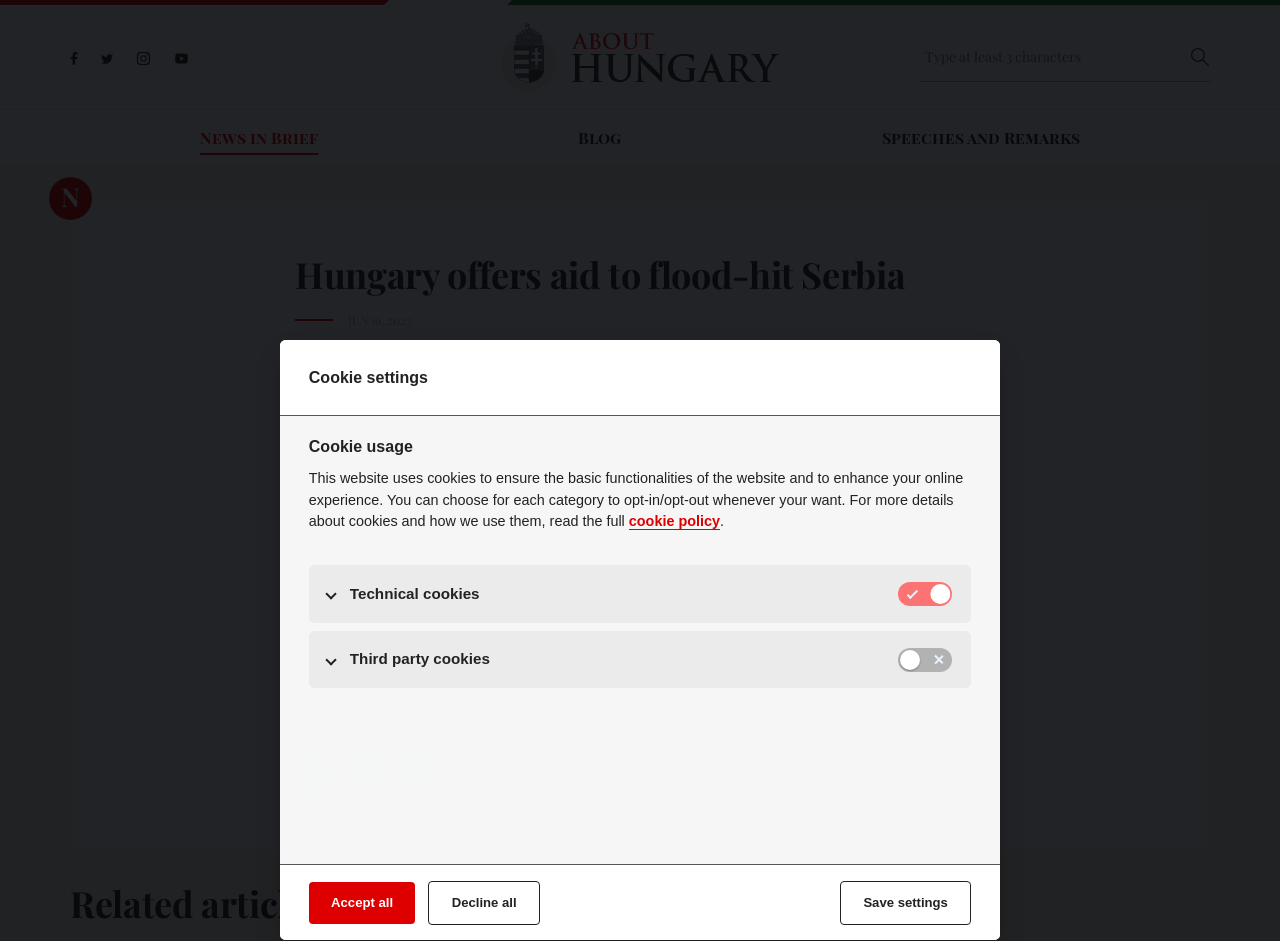Give a detailed explanation of the elements present on the webpage.

The webpage is about Hungary offering aid to flood-hit Serbia. At the top, there are social media icons for Facebook, Twitter, Instagram, and Youtube, aligned horizontally. Below them, there is a logo of "About Hungary" with a search bar and a button next to it. 

On the left side, there is a section for cookie settings, which includes a heading, a paragraph of text, and three buttons for technical cookies, third-party cookies, and saving settings. There are also two buttons for accepting or declining all cookies.

The main content of the webpage is an article about Hungary offering aid to Serbia, which is being threatened by floods. The article has a heading, a date "JUN 19, 2023", and a brief summary of the foreign minister's statement. There are three links to related topics: "FLOODING", "HUNGARY-SERBIA RELATIONS", and "PÉTER SZIJJÁRTÓ". The article continues with a quote from the foreign minister, Péter Szijjártó, describing the situation and Hungary's offer to help.

At the bottom of the article, there are social media icons again, and a heading "Related articles" above the fold. There are also three links to other sections of the website: "News in Brief", "Blog", and "Speeches and Remarks".